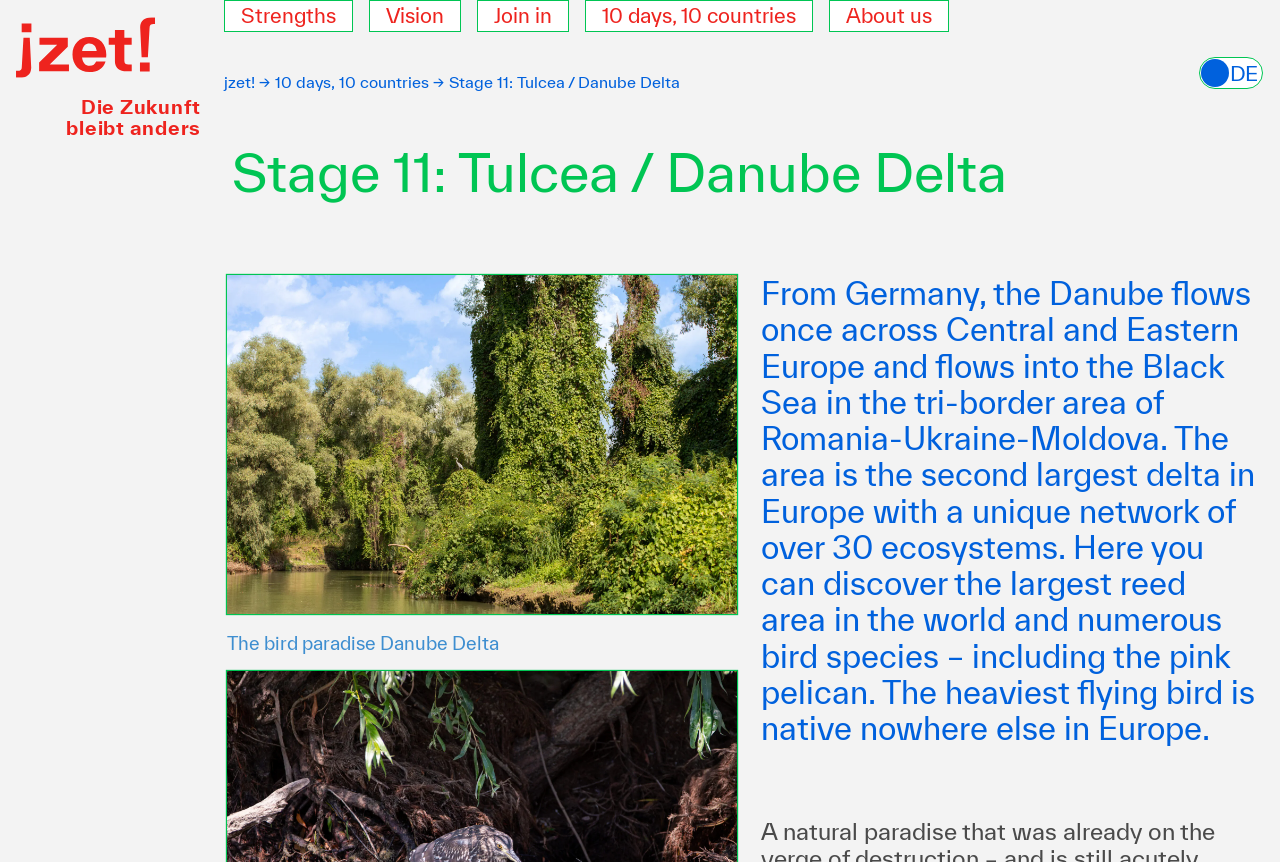Find the bounding box coordinates for the UI element that matches this description: "10 days, 10 countries".

[0.457, 0.019, 0.635, 0.055]